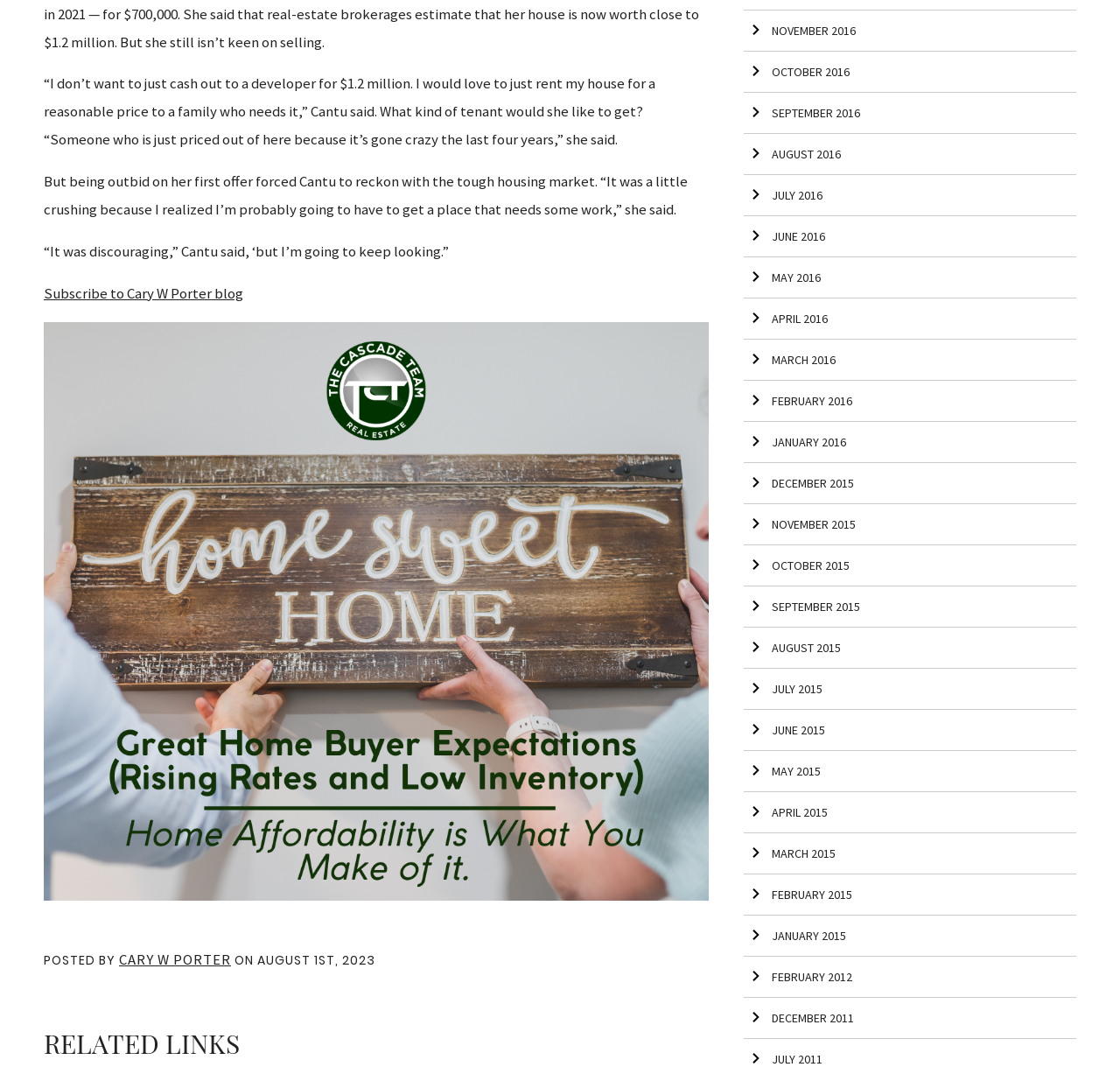Provide the bounding box coordinates, formatted as (top-left x, top-left y, bottom-right x, bottom-right y), with all values being floating point numbers between 0 and 1. Identify the bounding box of the UI element that matches the description: Cary W Porter

[0.106, 0.885, 0.206, 0.903]